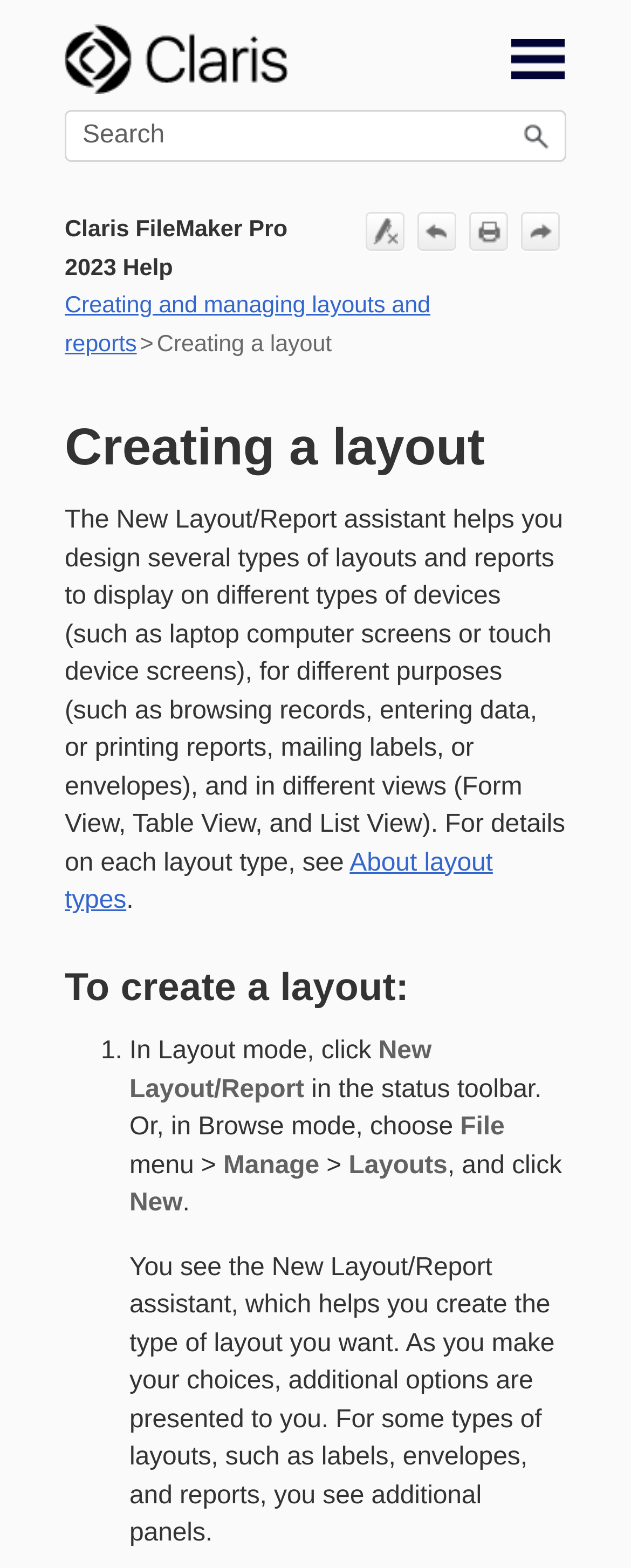What is the purpose of the search box? Observe the screenshot and provide a one-word or short phrase answer.

Search the help content